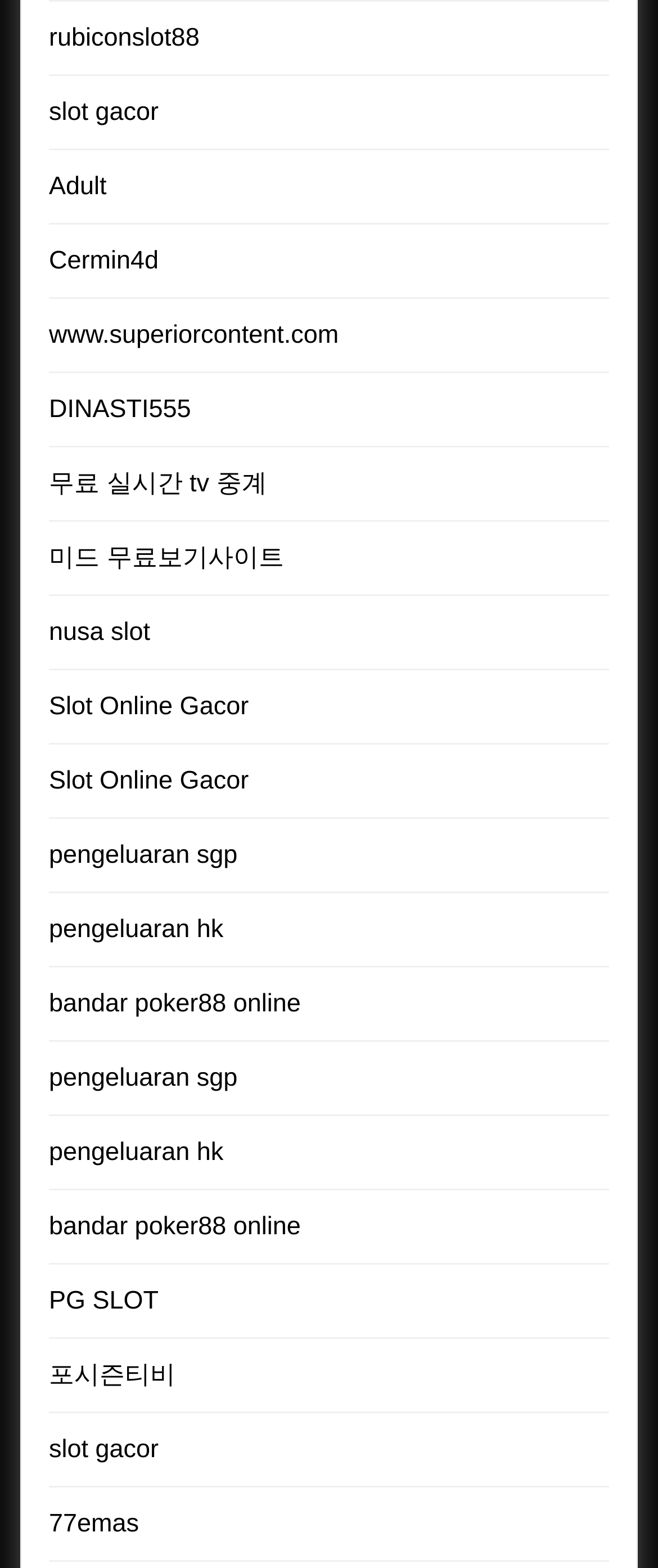How many links have Korean text?
Using the picture, provide a one-word or short phrase answer.

3